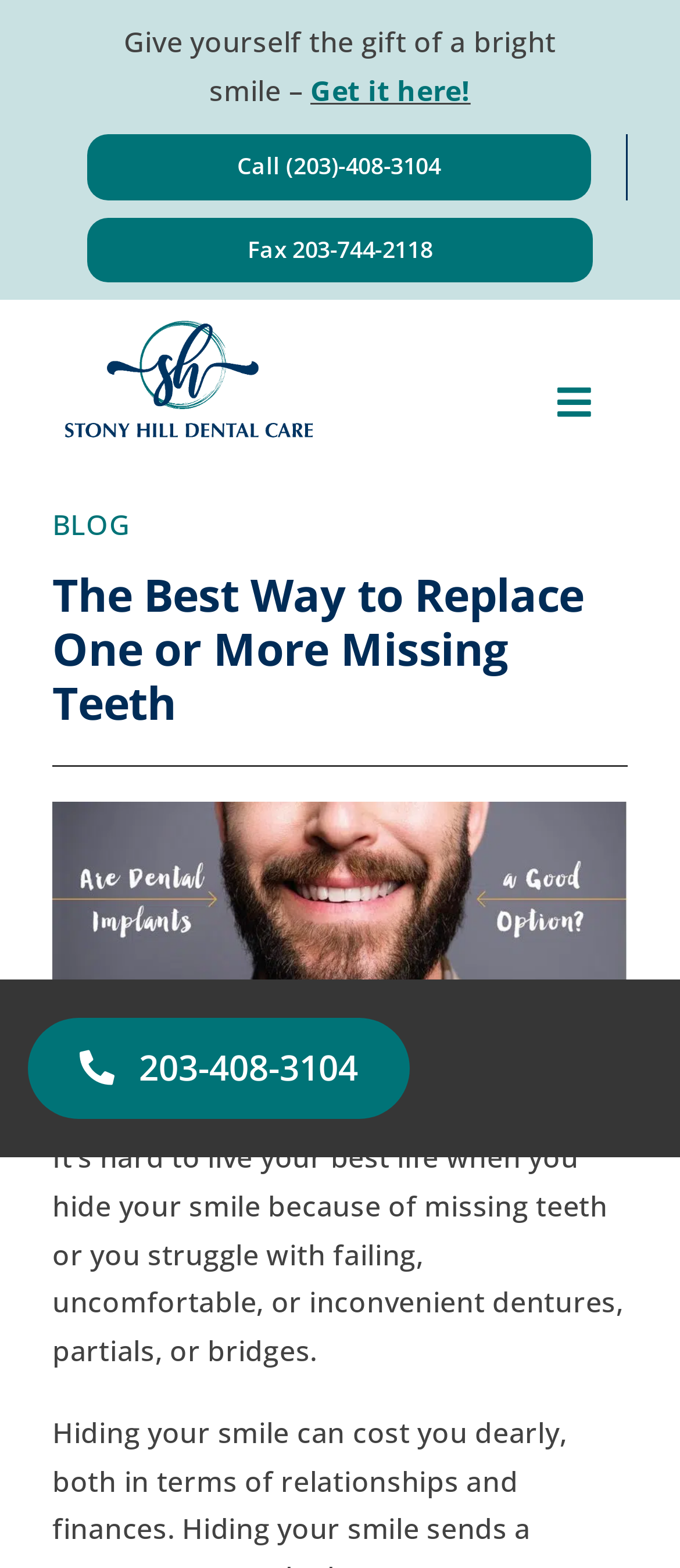Please answer the following question using a single word or phrase: 
What is the topic of the blog?

Missing teeth